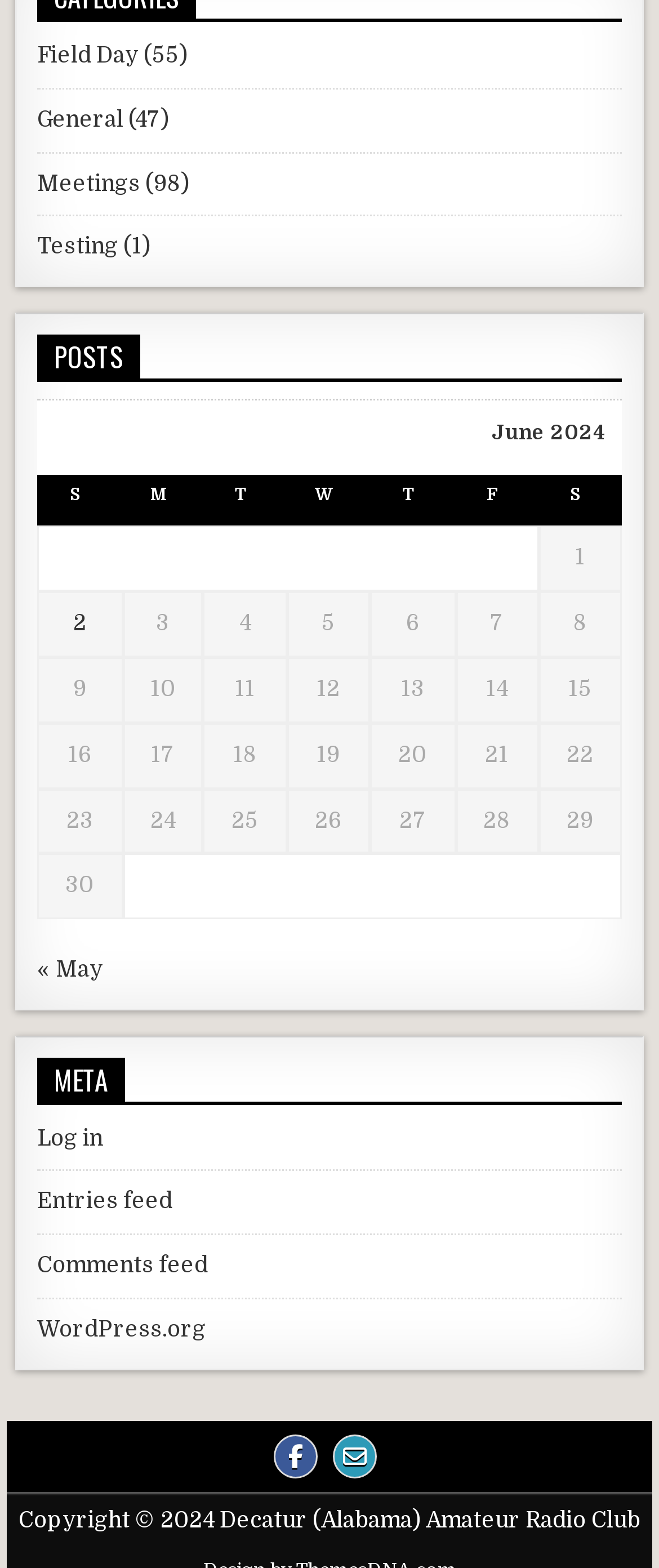Please analyze the image and give a detailed answer to the question:
What is the copyright year?

I found the copyright year by looking at the static text element at the bottom of the page, which includes the text 'Copyright © 2024 Decatur (Alabama) Amateur Radio Club'.